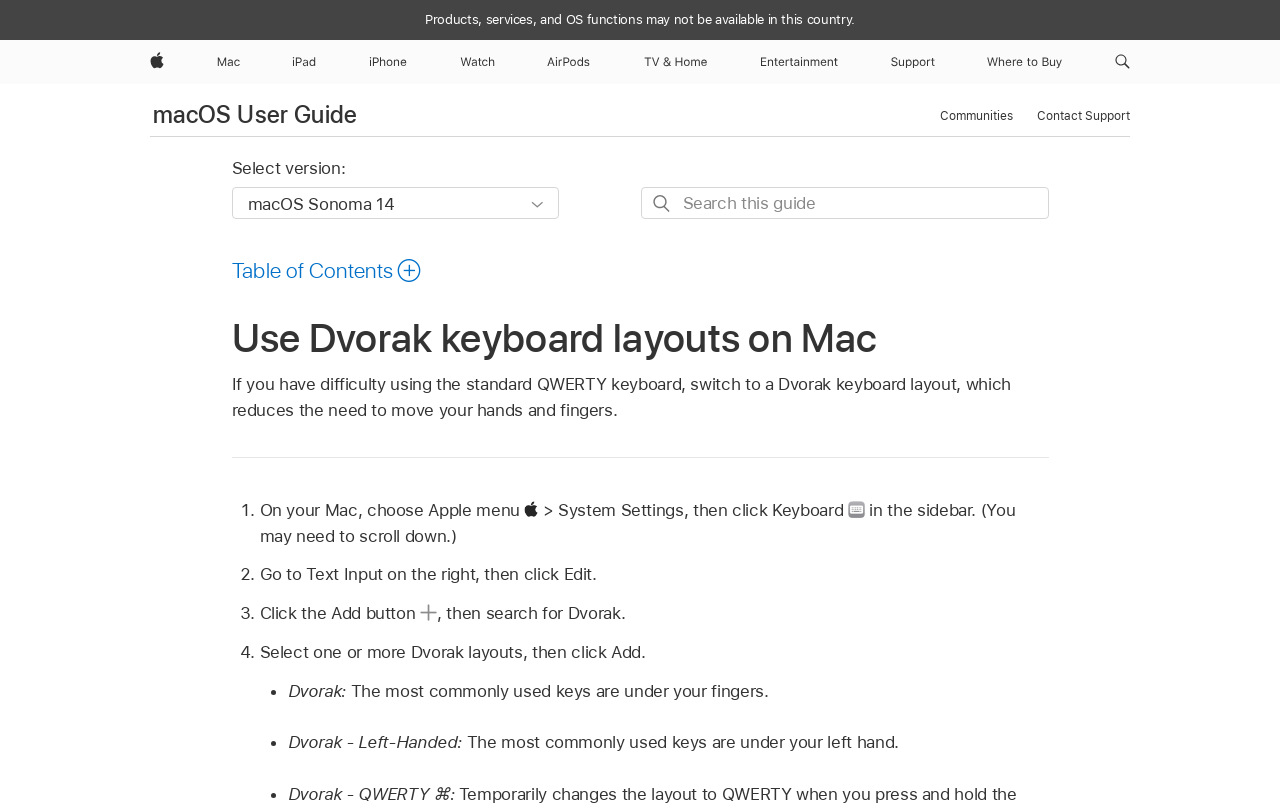Using the information from the screenshot, answer the following question thoroughly:
What is the first step to switch to a Dvorak keyboard layout?

The webpage instructs users to start by choosing the Apple menu, then selecting System Settings, and finally clicking Keyboard in the sidebar.